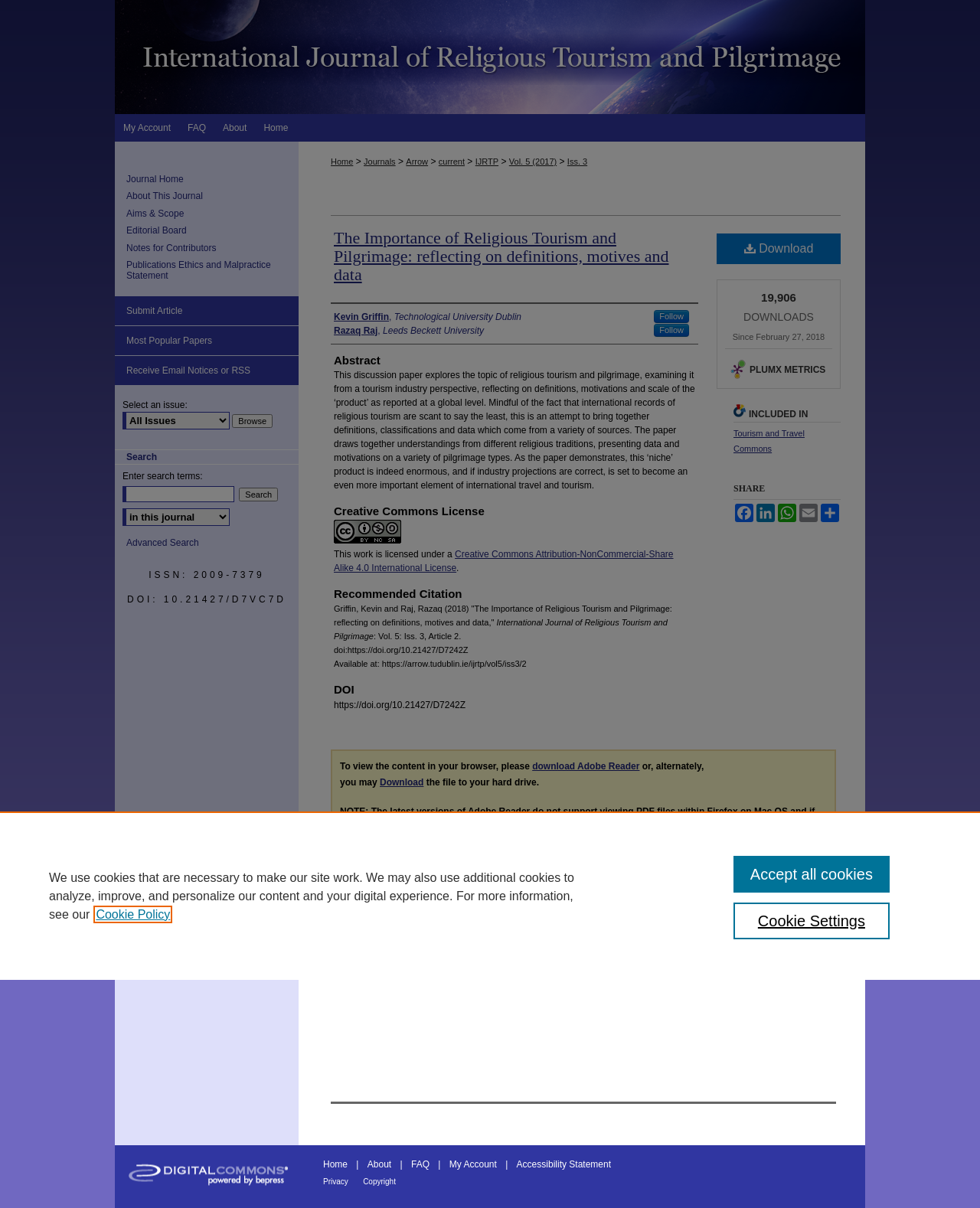Specify the bounding box coordinates of the area to click in order to execute this command: 'Click on the 'Menu' link'. The coordinates should consist of four float numbers ranging from 0 to 1, and should be formatted as [left, top, right, bottom].

[0.953, 0.0, 1.0, 0.032]